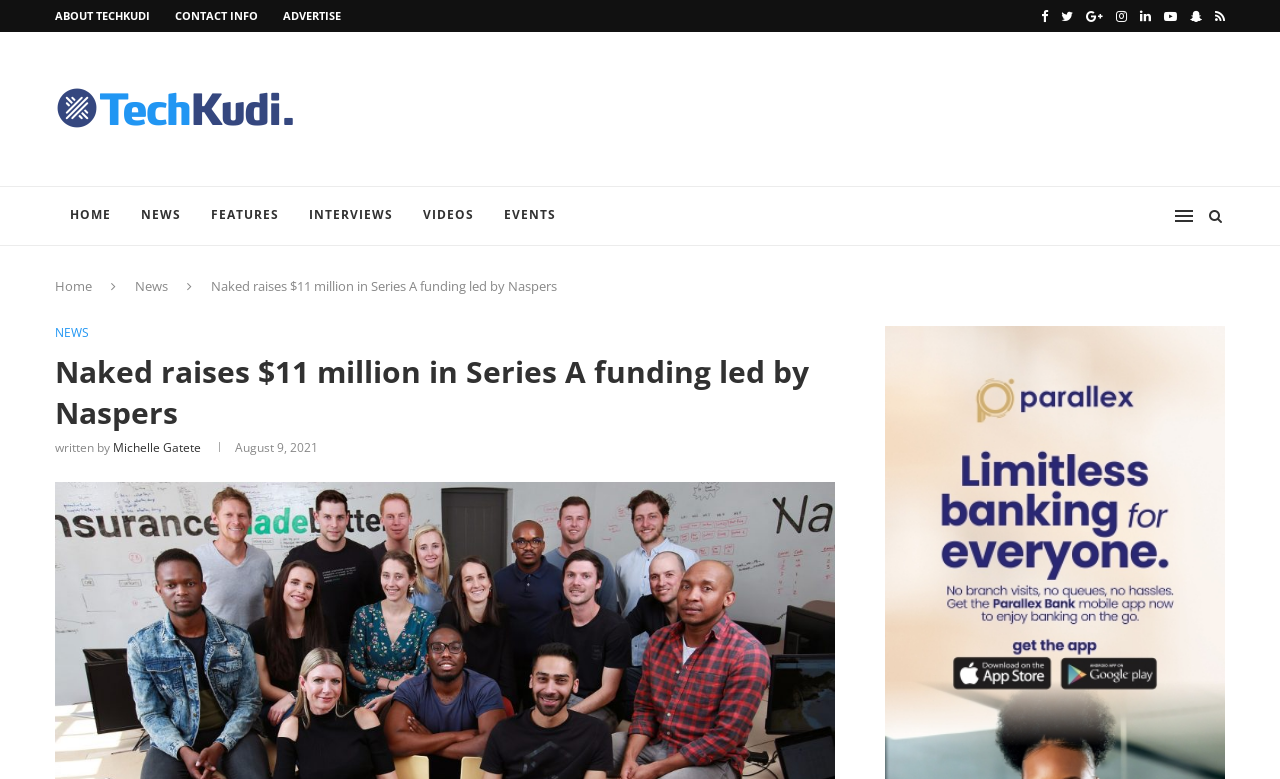Who wrote the article 'Naked raises $11 million in Series A funding led by Naspers'?
Provide a comprehensive and detailed answer to the question.

I found the author's name by looking at the article section, where it says 'written by Michelle Gatete'.